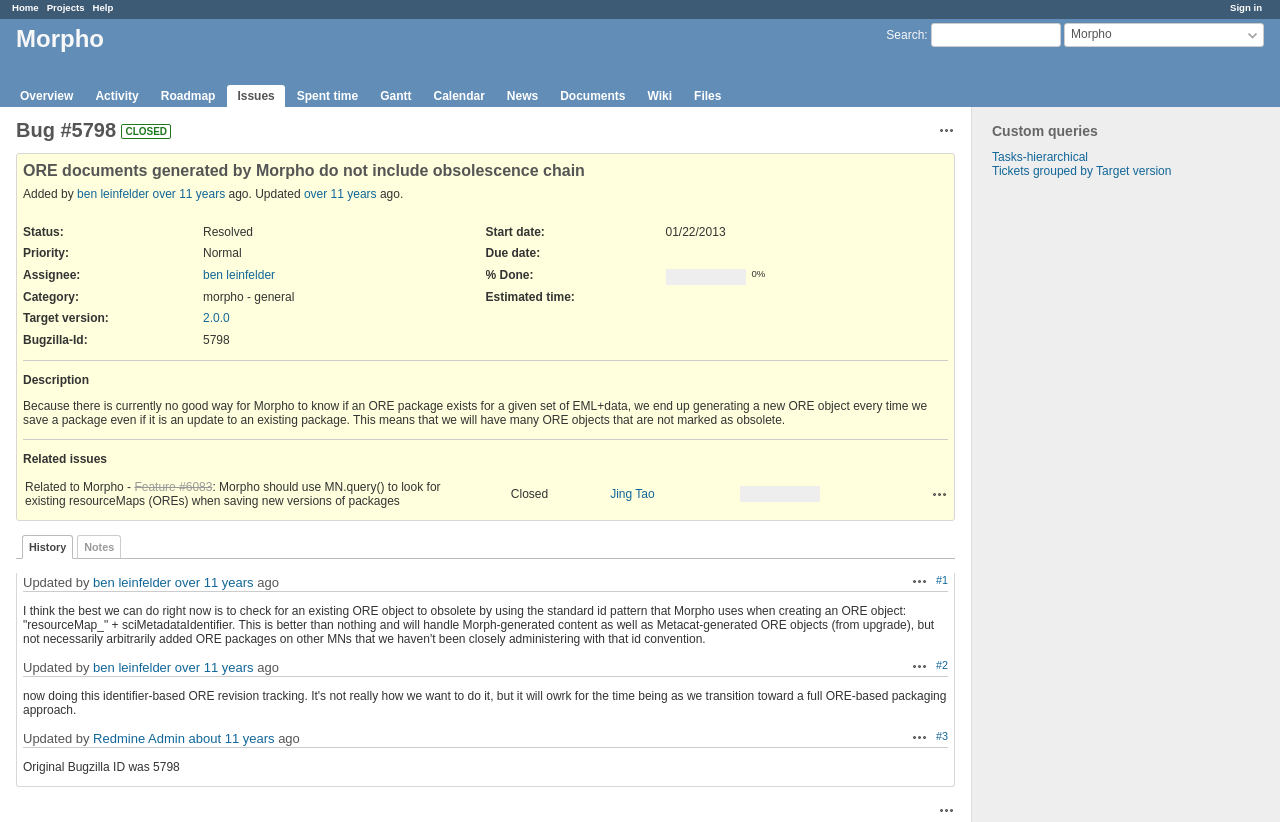What is the percentage of completion for bug #5798?
Give a one-word or short phrase answer based on the image.

0%